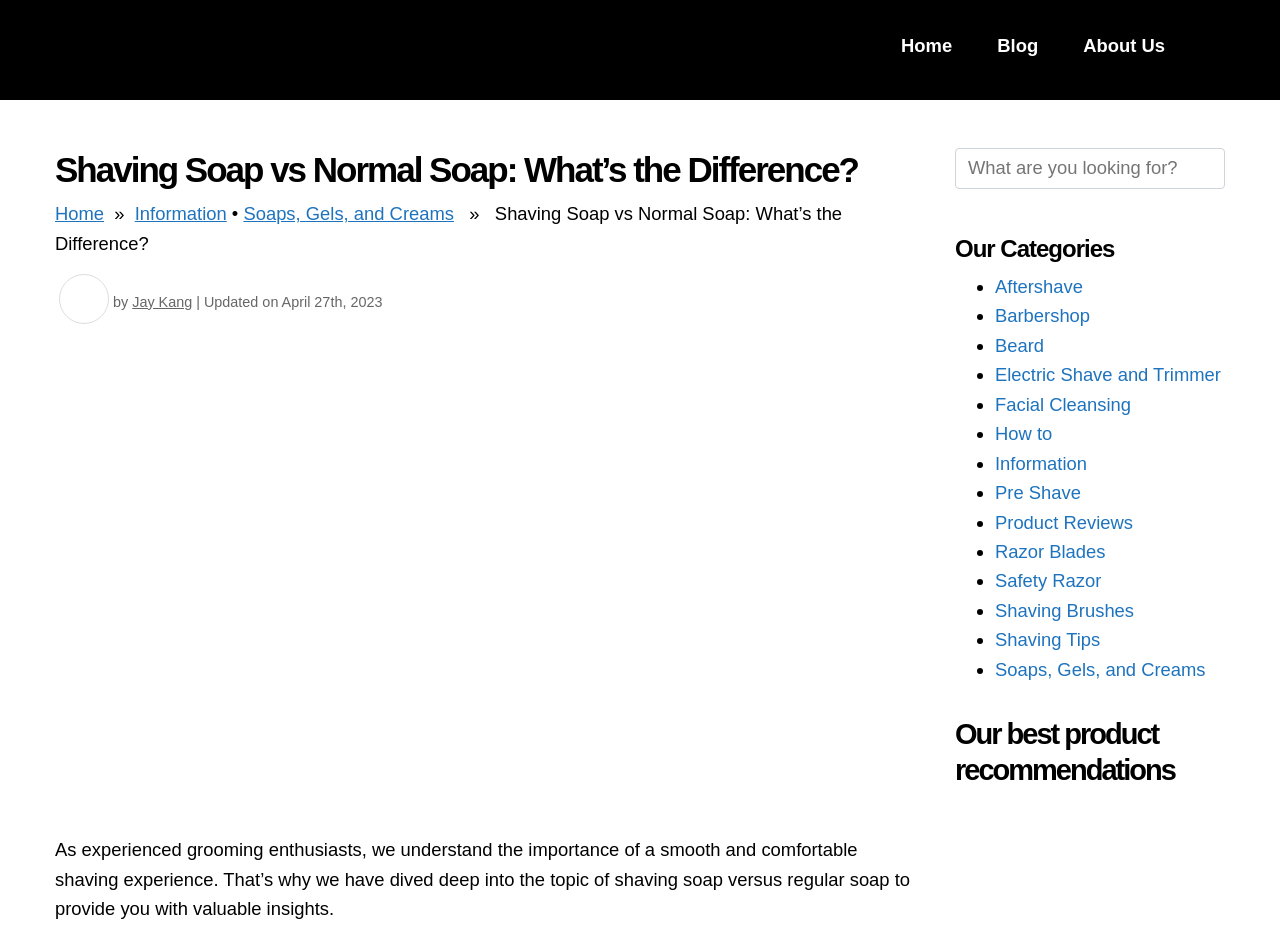Describe all the significant parts and information present on the webpage.

This webpage is about shaving soap and its differences from regular soap. At the top left, there is a logo with a link to the website's homepage, accompanied by a small image. To the right of the logo, there are three navigation links: "Home", "Blog", and "About Us". 

Below the navigation links, there is a main heading that reads "Shaving Soap vs Normal Soap: What’s the Difference?" with a breadcrumb trail showing the path from the homepage to the current article. The breadcrumb trail includes links to "Home", "Information", and "Soaps, Gels, and Creams". 

On the left side of the page, there is an image of normal soap. Above the image, there is a byline with the author's name, "Jay Kang", and the date the article was updated, "April 27th, 2023". 

The main content of the page starts with a paragraph that explains the importance of a smooth and comfortable shaving experience. The text is positioned below the image of normal soap and occupies most of the page's width.

On the right side of the page, there is a search bar with a placeholder text "What are you looking for?". Below the search bar, there is a heading "Our Categories" followed by a list of links to various categories, including "Aftershave", "Barbershop", "Beard", and many others. Each category is marked with a bullet point.

At the bottom of the page, there is another heading "Our best product recommendations", but the content below it is not provided in the accessibility tree.